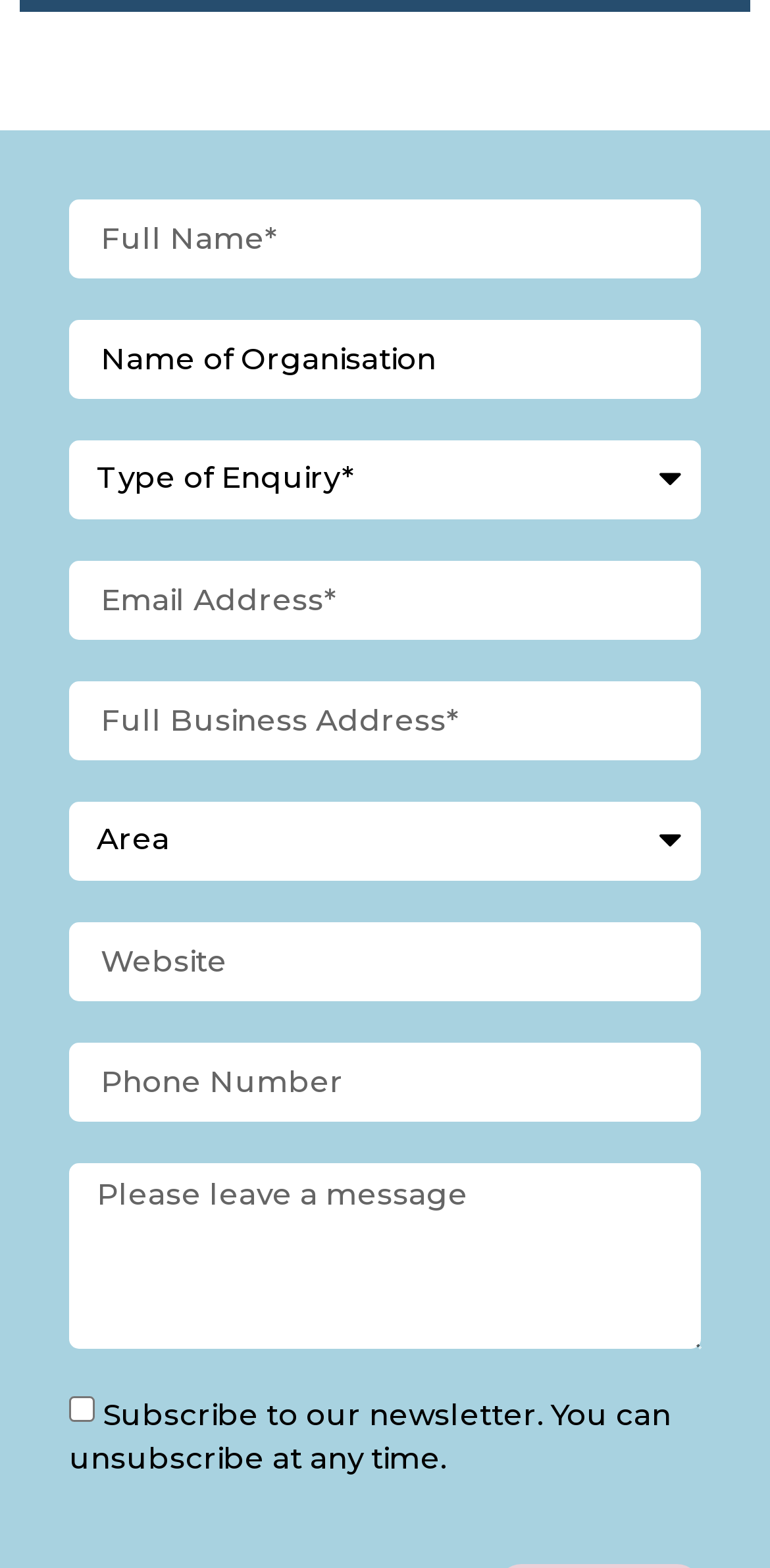Locate the UI element described by parent_node: Website name="form_fields[website]" placeholder="Website" and provide its bounding box coordinates. Use the format (top-left x, top-left y, bottom-right x, bottom-right y) with all values as floating point numbers between 0 and 1.

[0.09, 0.588, 0.91, 0.638]